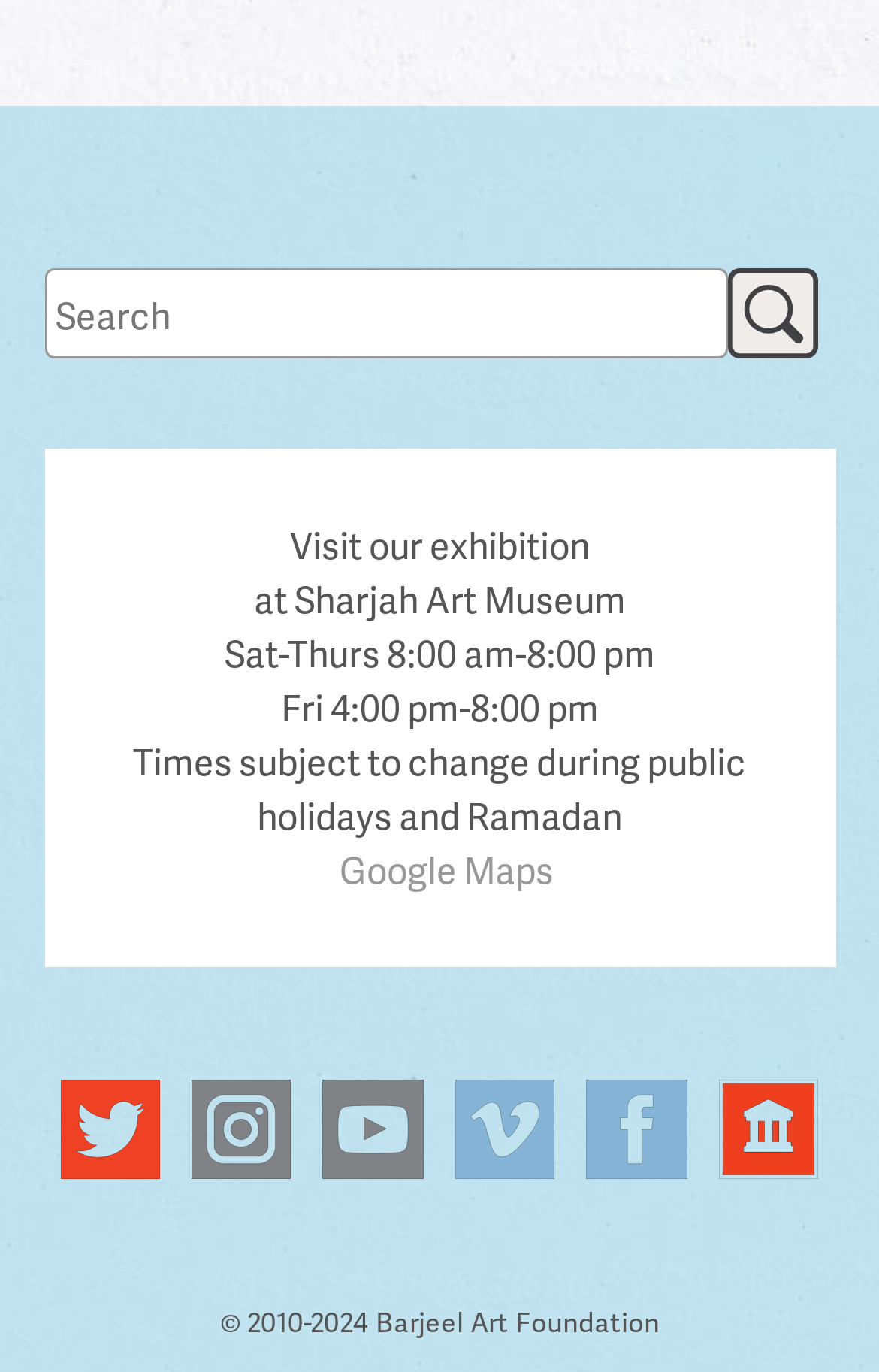Given the description parent_node: Search name="s" placeholder="Search", predict the bounding box coordinates of the UI element. Ensure the coordinates are in the format (top-left x, top-left y, bottom-right x, bottom-right y) and all values are between 0 and 1.

[0.05, 0.196, 0.827, 0.261]